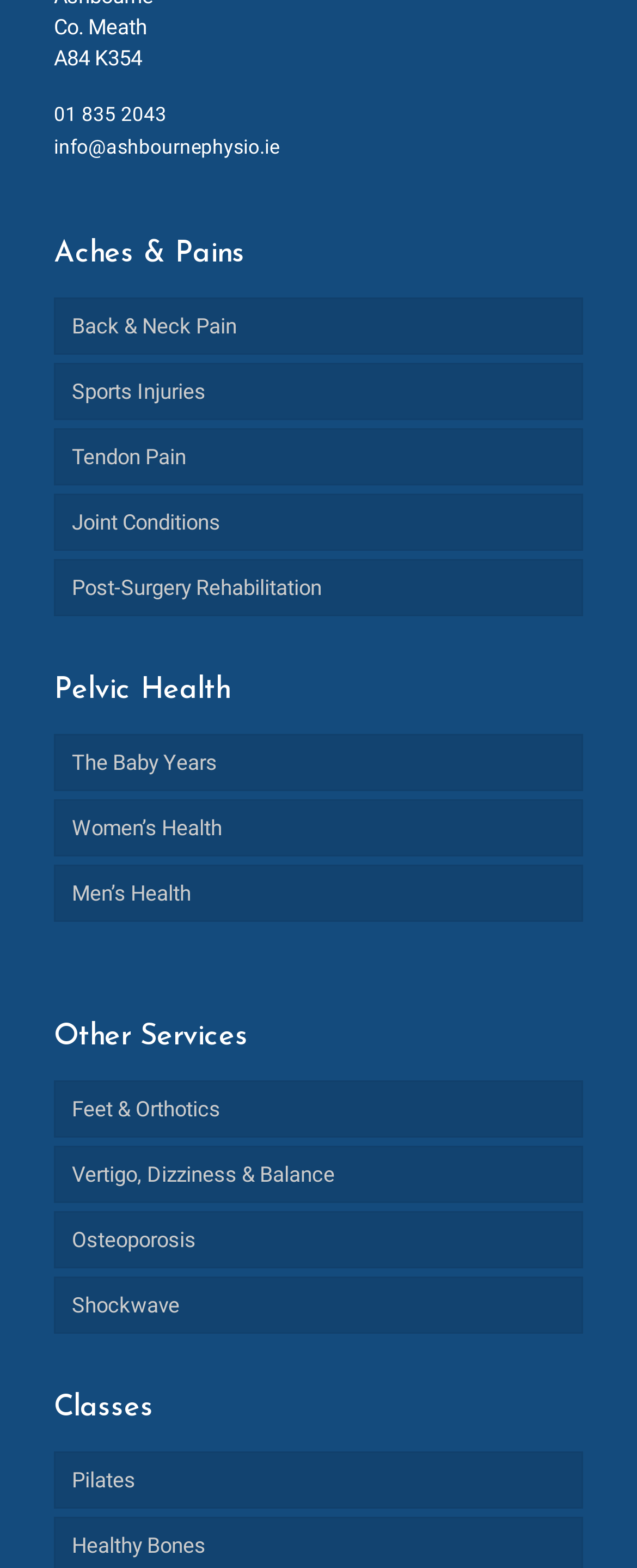Please provide a detailed answer to the question below based on the screenshot: 
What type of class is offered?

The webpage lists a section for Classes, and the only specific class mentioned is Pilates, indicating that this type of class is offered.